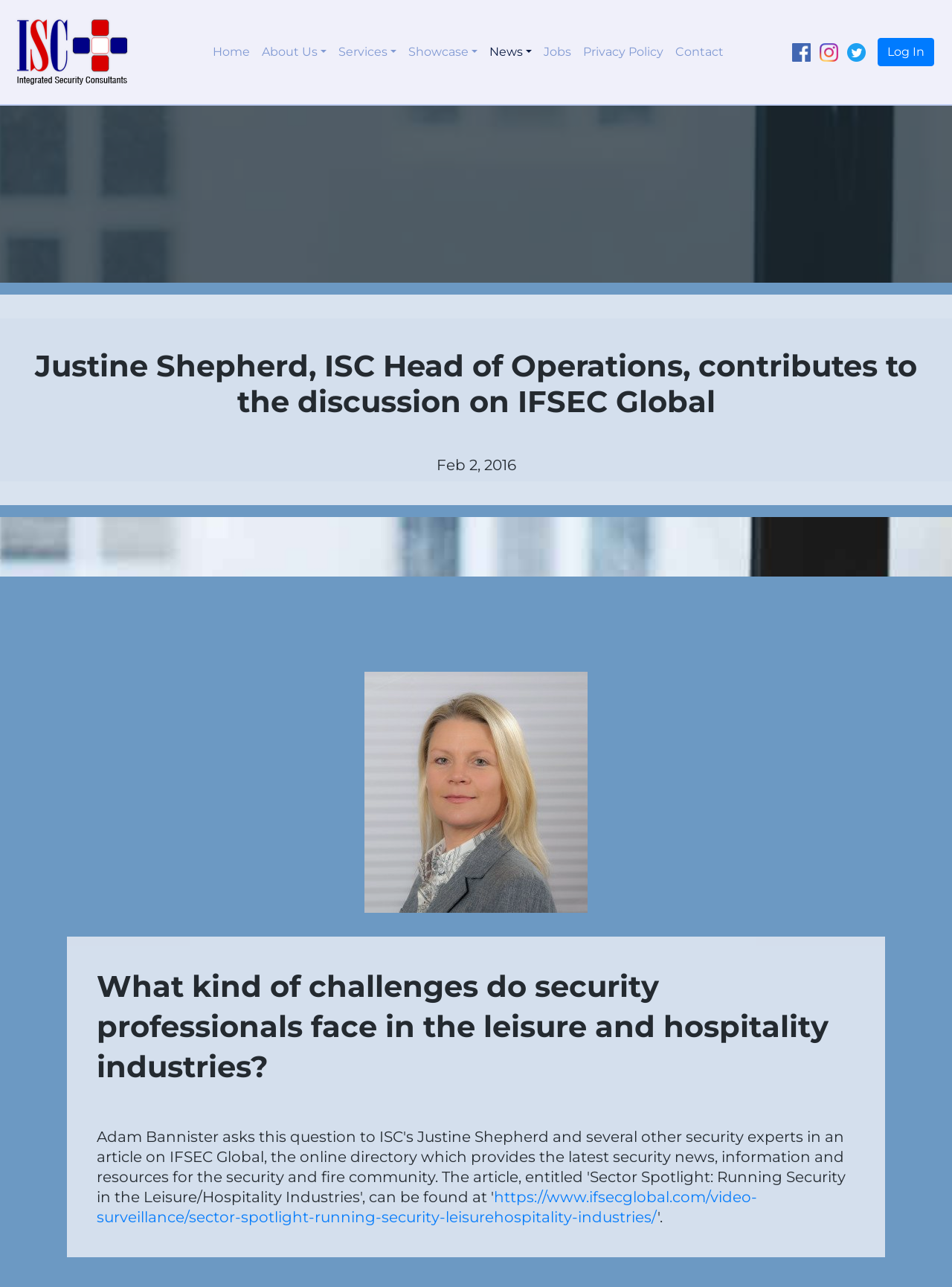Based on the image, give a detailed response to the question: What is the topic of the article?

The topic of the article can be inferred from the heading element that describes the article, which mentions 'Sector Spotlight: Running Security in the Leisure/Hospitality Industries'.